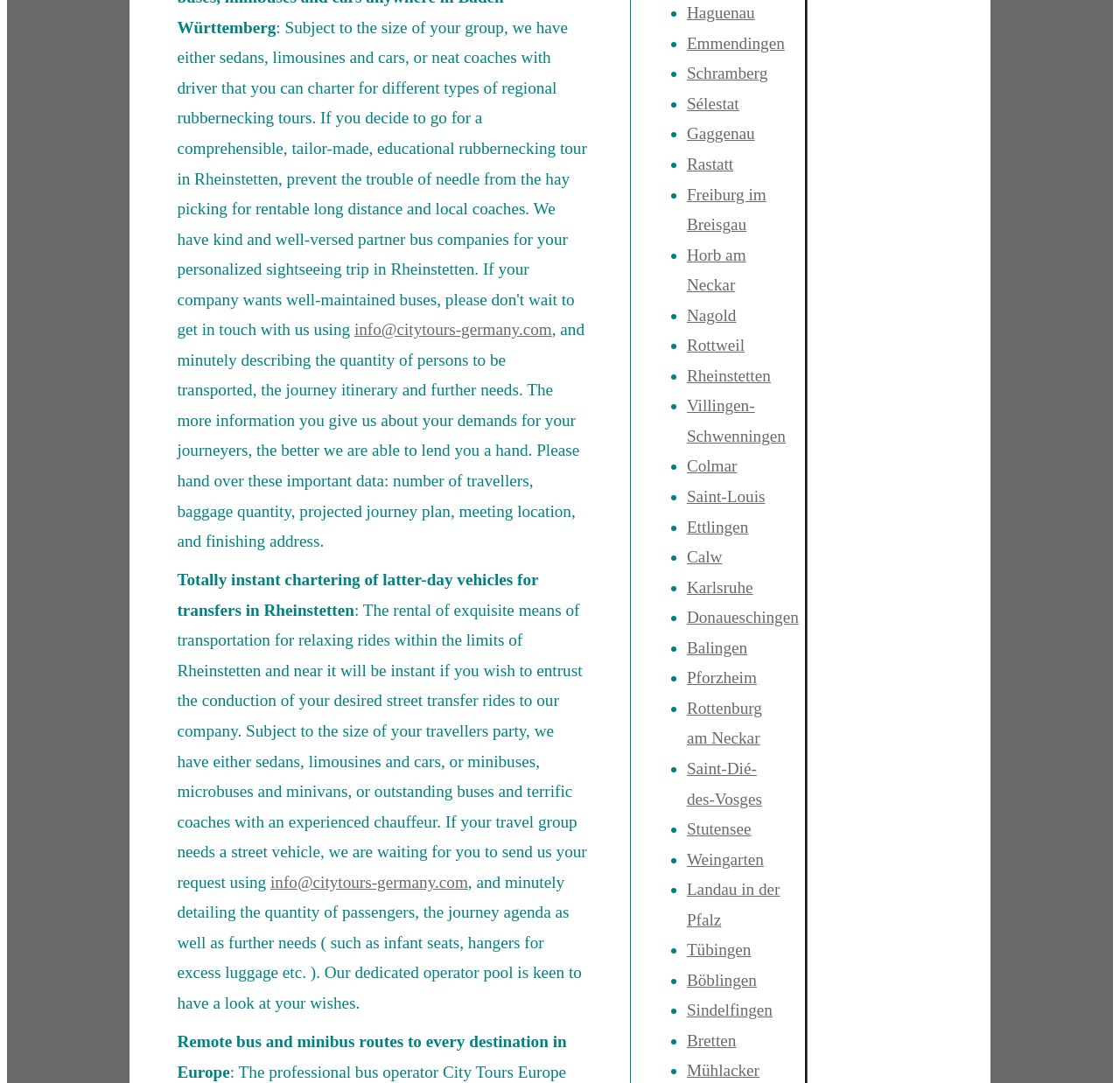Please determine the bounding box coordinates of the element's region to click in order to carry out the following instruction: "Click on the link to contact the company". The coordinates should be four float numbers between 0 and 1, i.e., [left, top, right, bottom].

[0.241, 0.806, 0.418, 0.823]